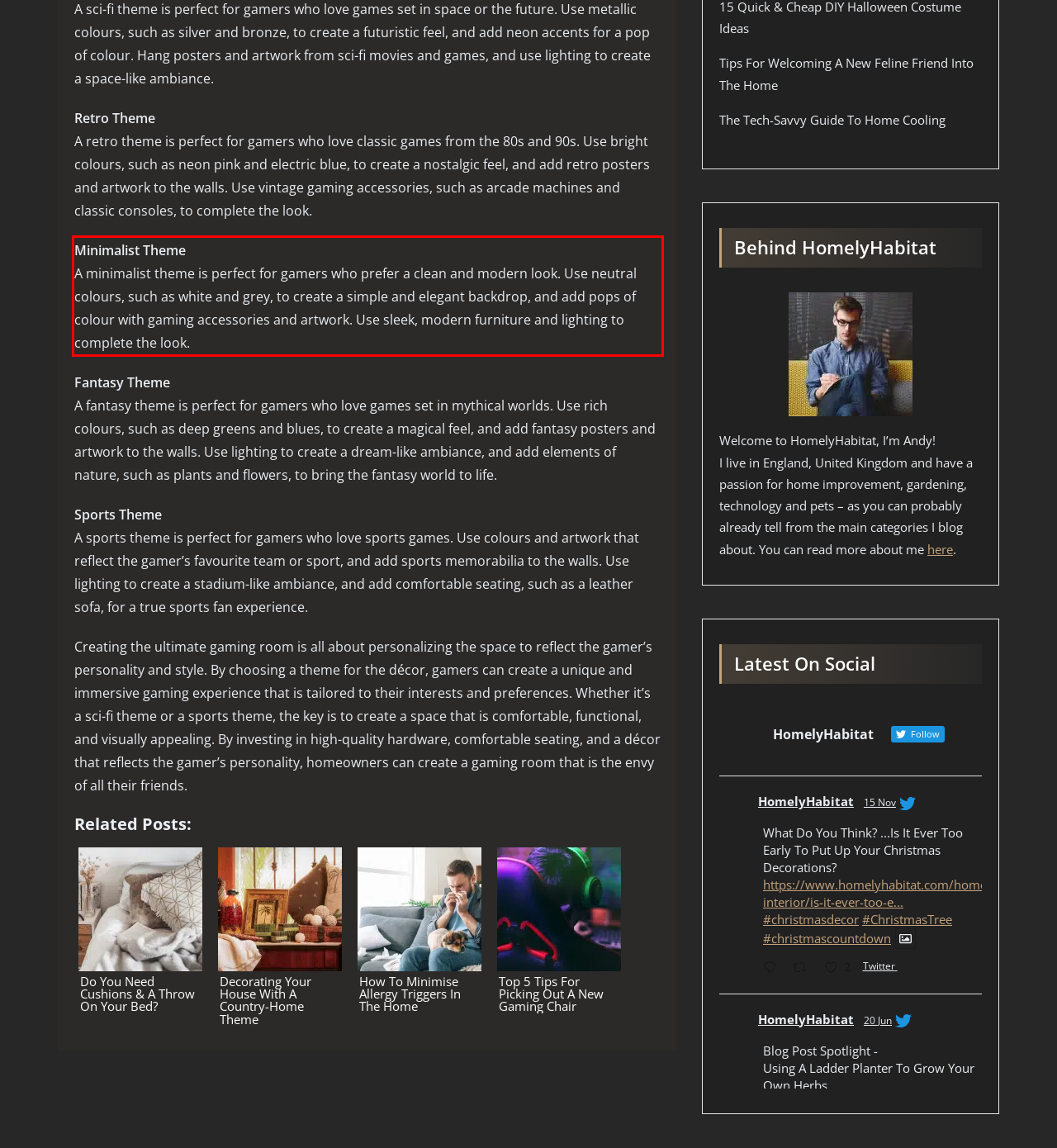Identify and transcribe the text content enclosed by the red bounding box in the given screenshot.

Minimalist Theme A minimalist theme is perfect for gamers who prefer a clean and modern look. Use neutral colours, such as white and grey, to create a simple and elegant backdrop, and add pops of colour with gaming accessories and artwork. Use sleek, modern furniture and lighting to complete the look.